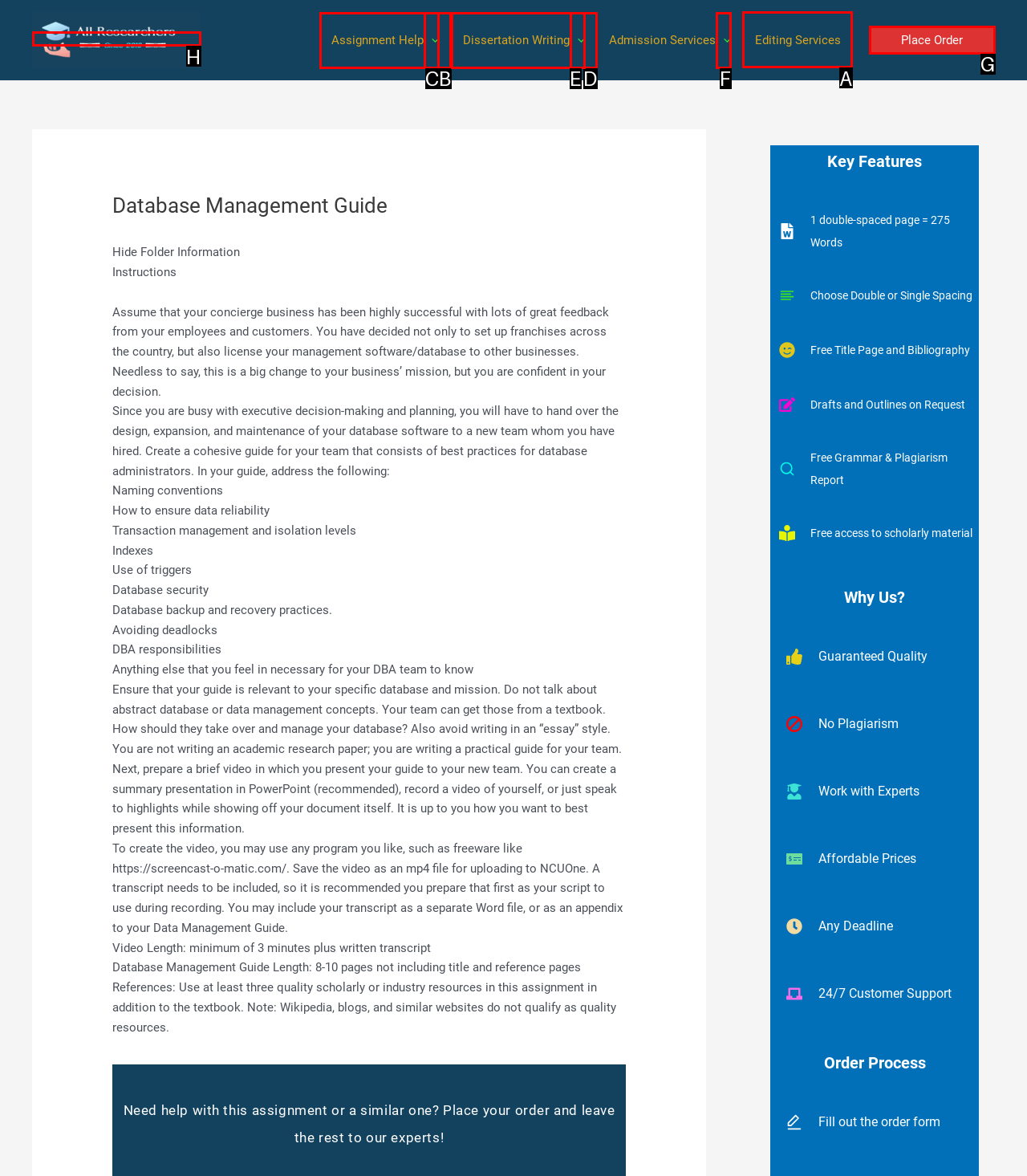Which option should be clicked to execute the following task: Read the recent post? Respond with the letter of the selected option.

None